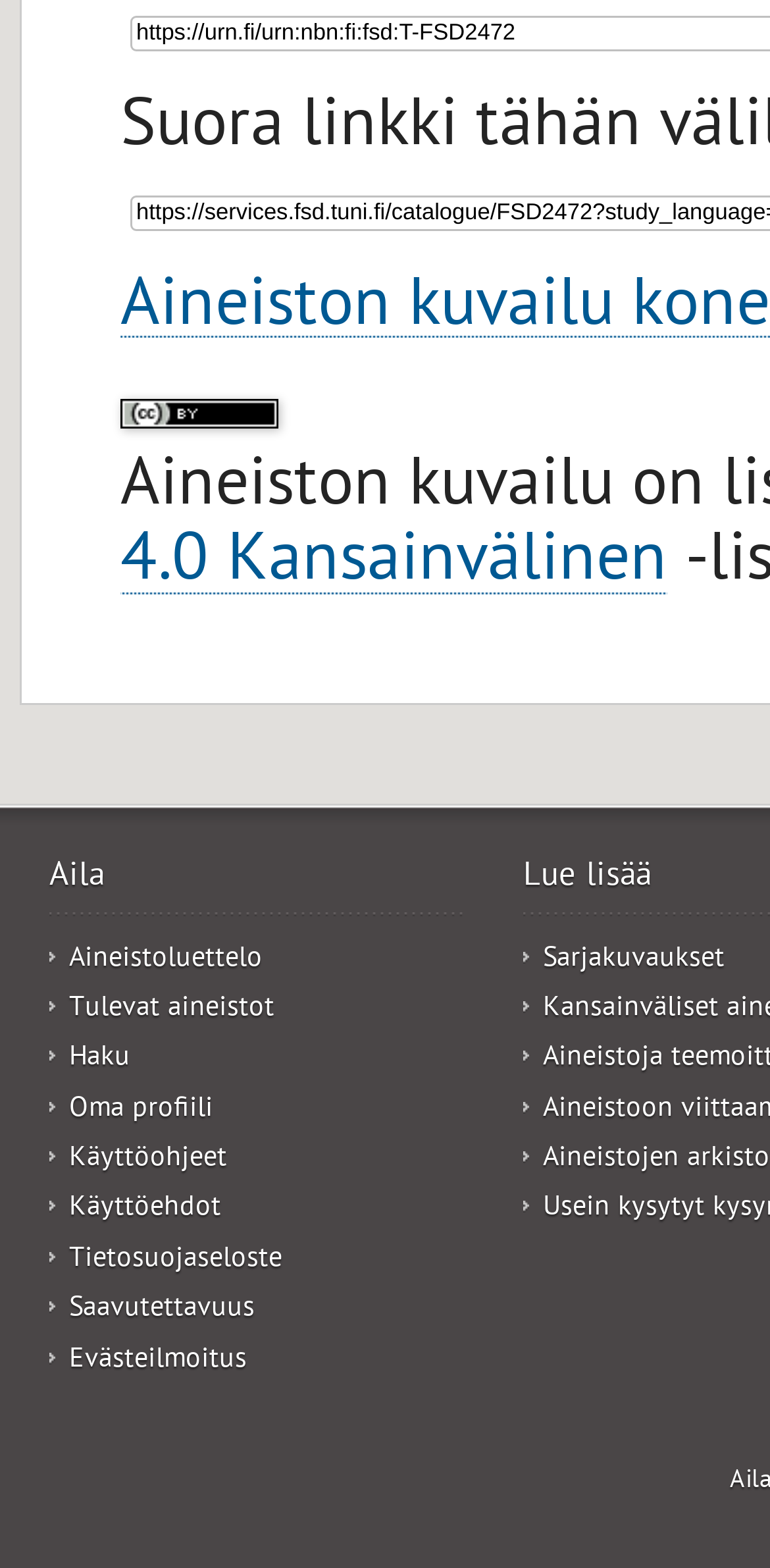What is the license of the content? From the image, respond with a single word or brief phrase.

Creative Commons